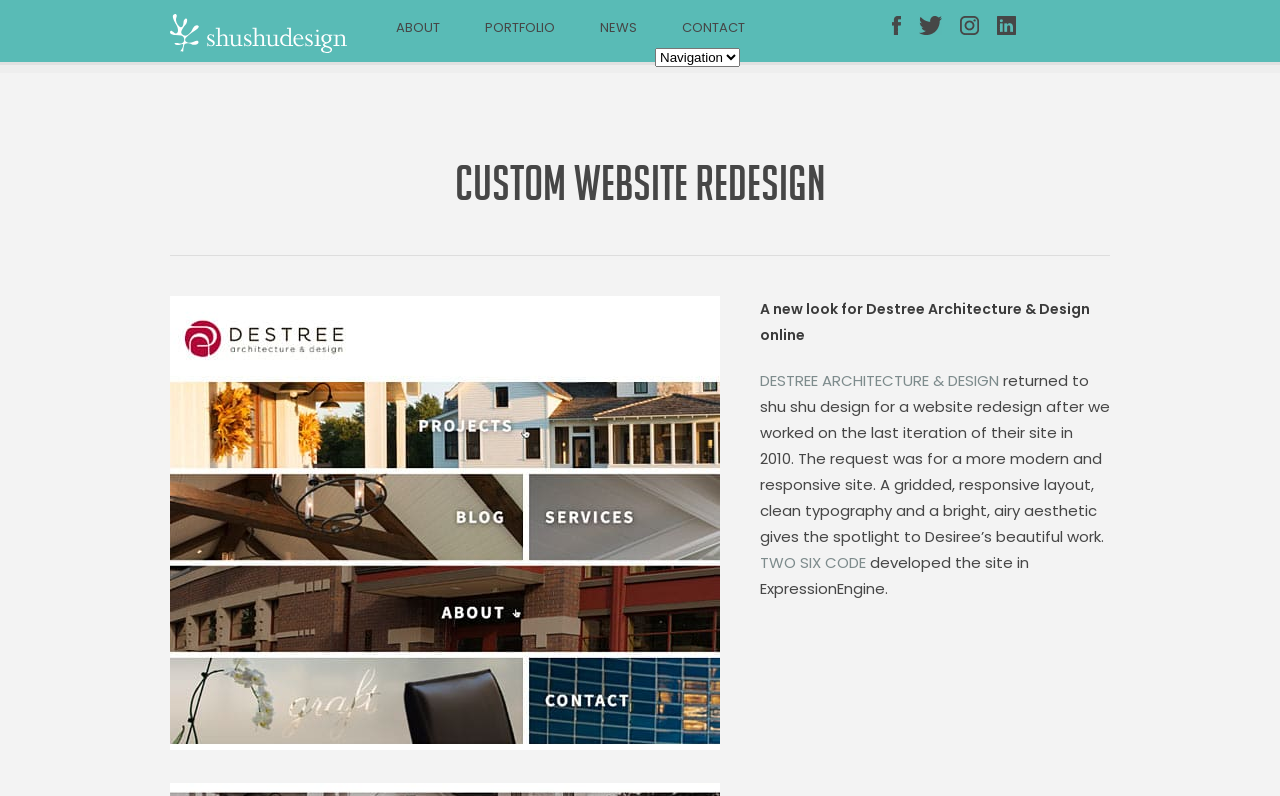Bounding box coordinates must be specified in the format (top-left x, top-left y, bottom-right x, bottom-right y). All values should be floating point numbers between 0 and 1. What are the bounding box coordinates of the UI element described as: Contact

[0.516, 0.0, 0.599, 0.055]